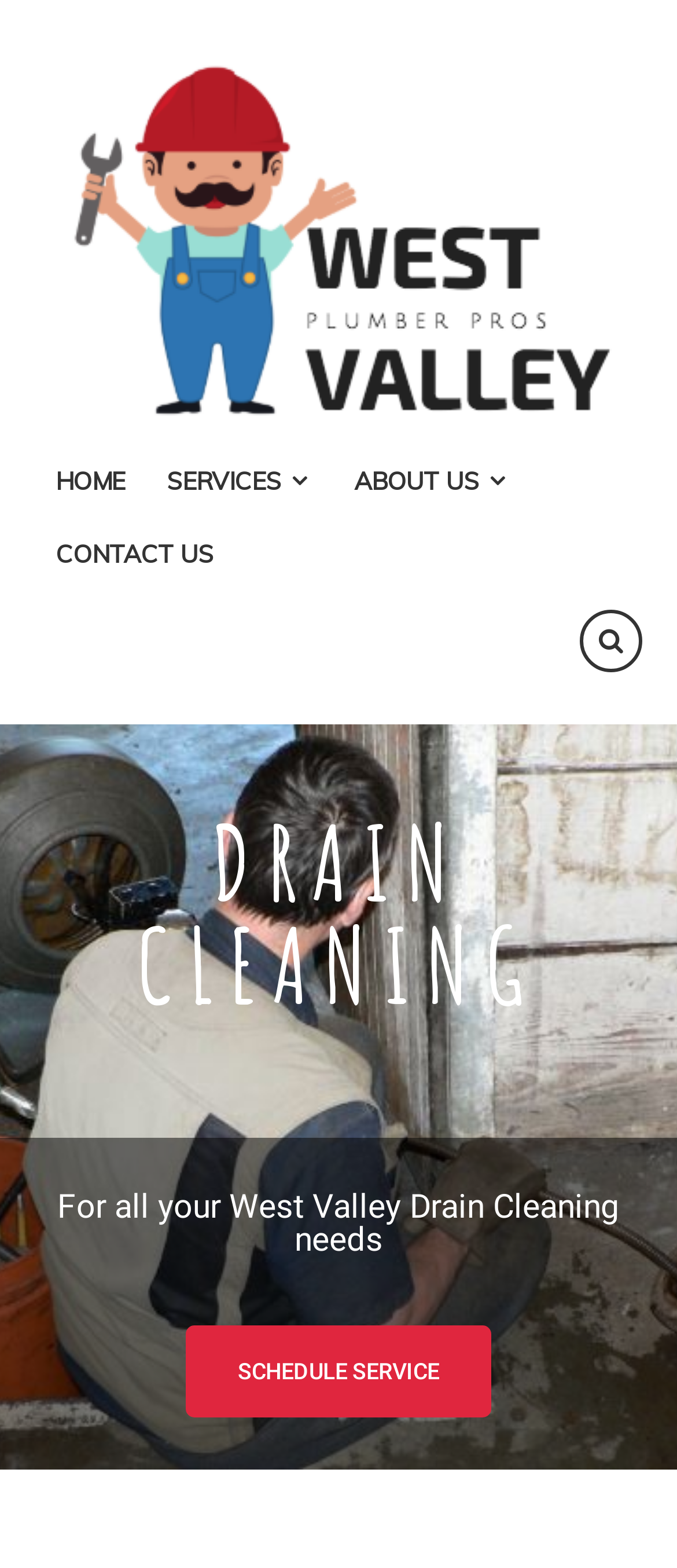Using a single word or phrase, answer the following question: 
What is the name of the plumber service?

West Valley Plumber Pros